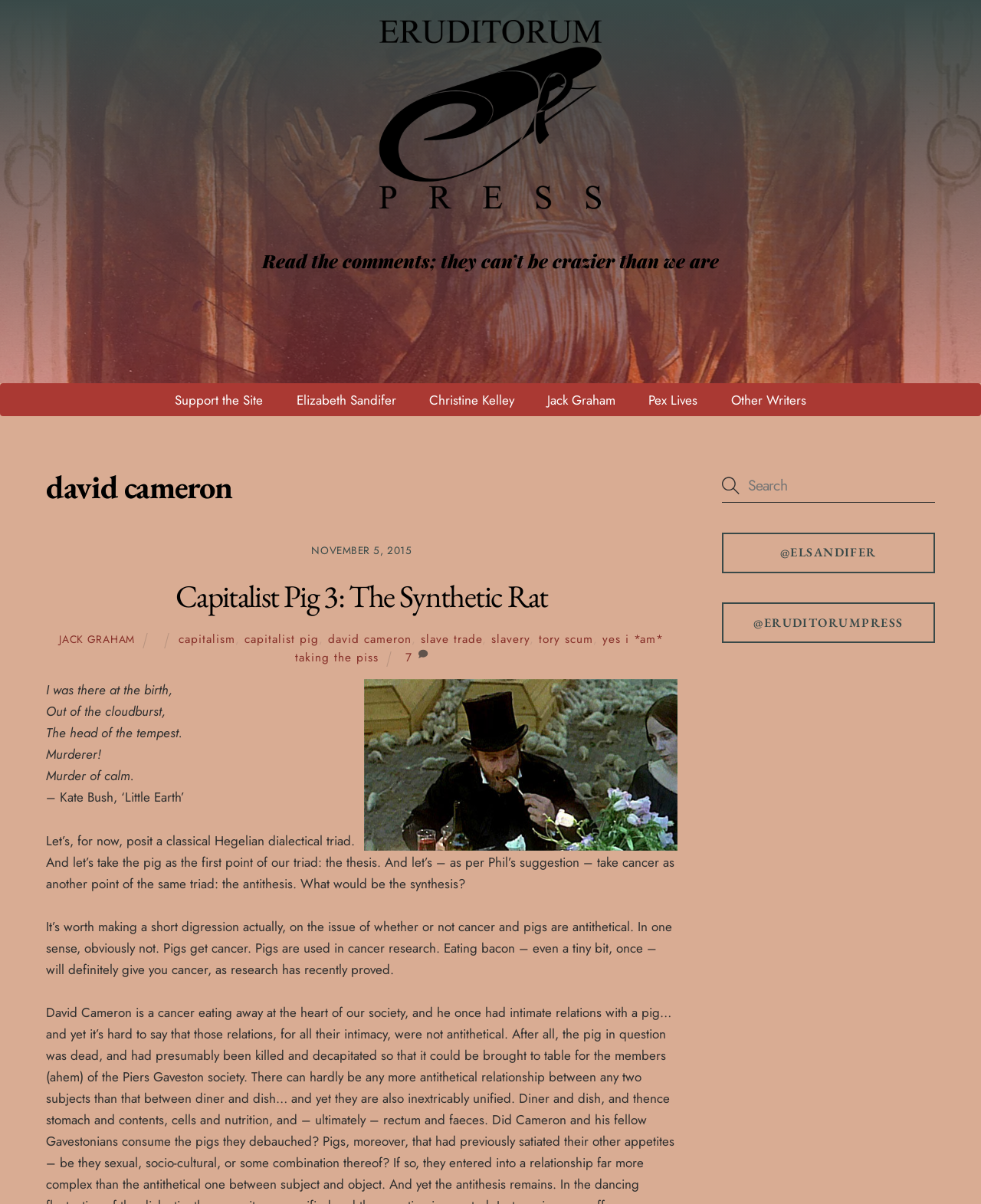Give the bounding box coordinates for this UI element: "slavery". The coordinates should be four float numbers between 0 and 1, arranged as [left, top, right, bottom].

[0.501, 0.524, 0.54, 0.538]